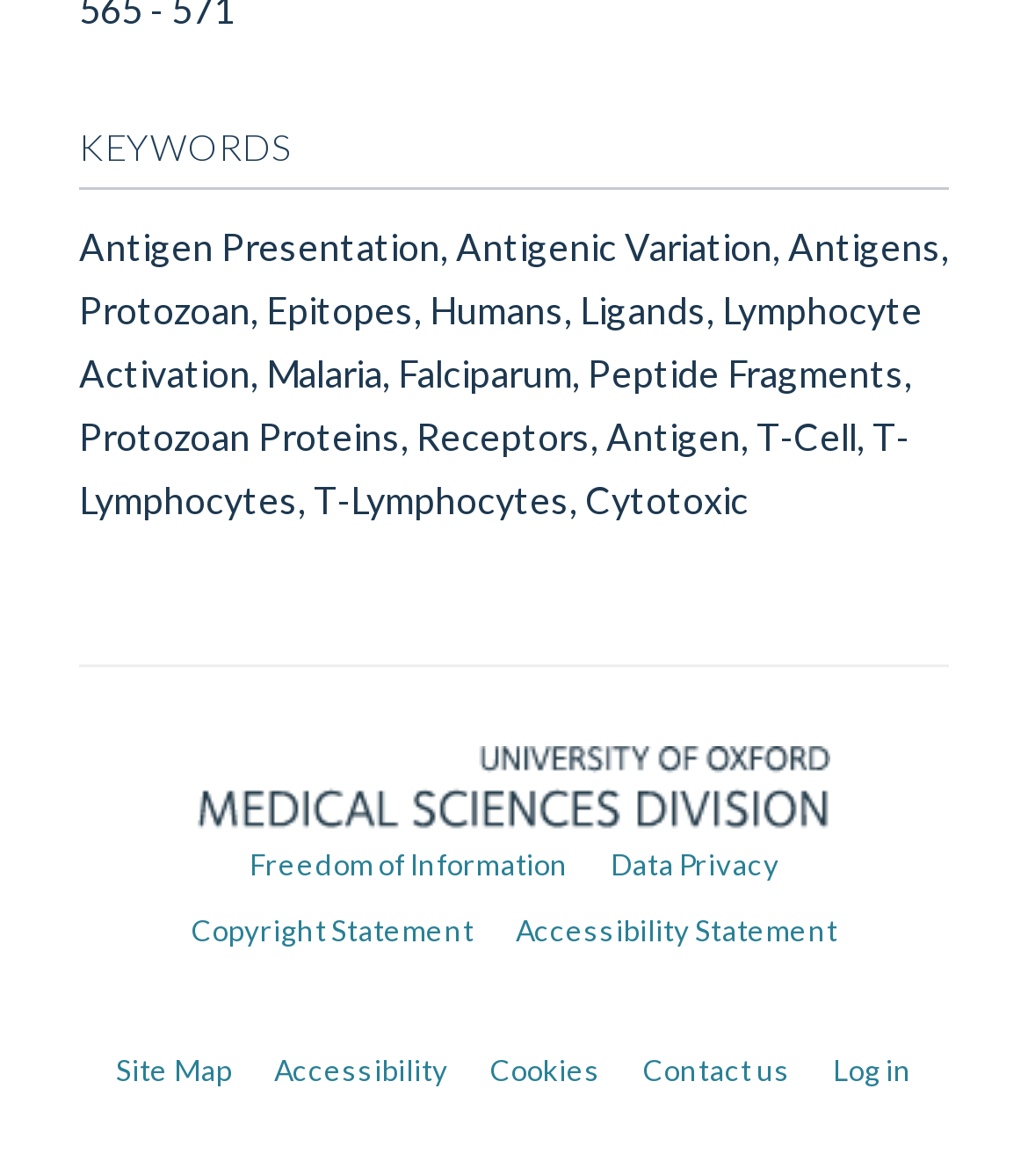Please provide the bounding box coordinates for the element that needs to be clicked to perform the following instruction: "Contact us". The coordinates should be given as four float numbers between 0 and 1, i.e., [left, top, right, bottom].

[0.626, 0.894, 0.769, 0.924]